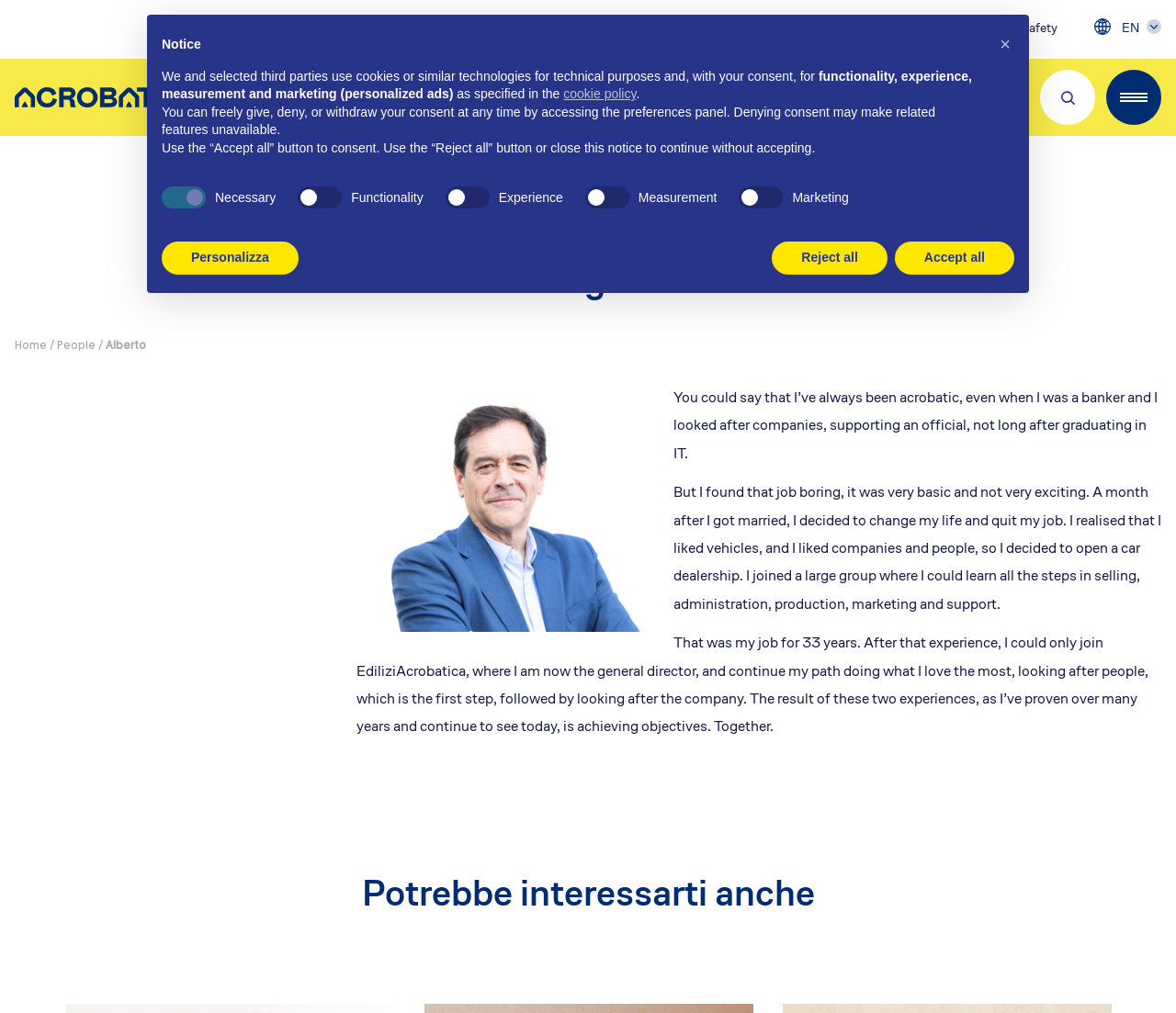What is the name of the app that can be downloaded?
Answer the question in a detailed and comprehensive manner.

I found the name of the app that can be downloaded in the section 'Download App', which is 'EA Condominio'.